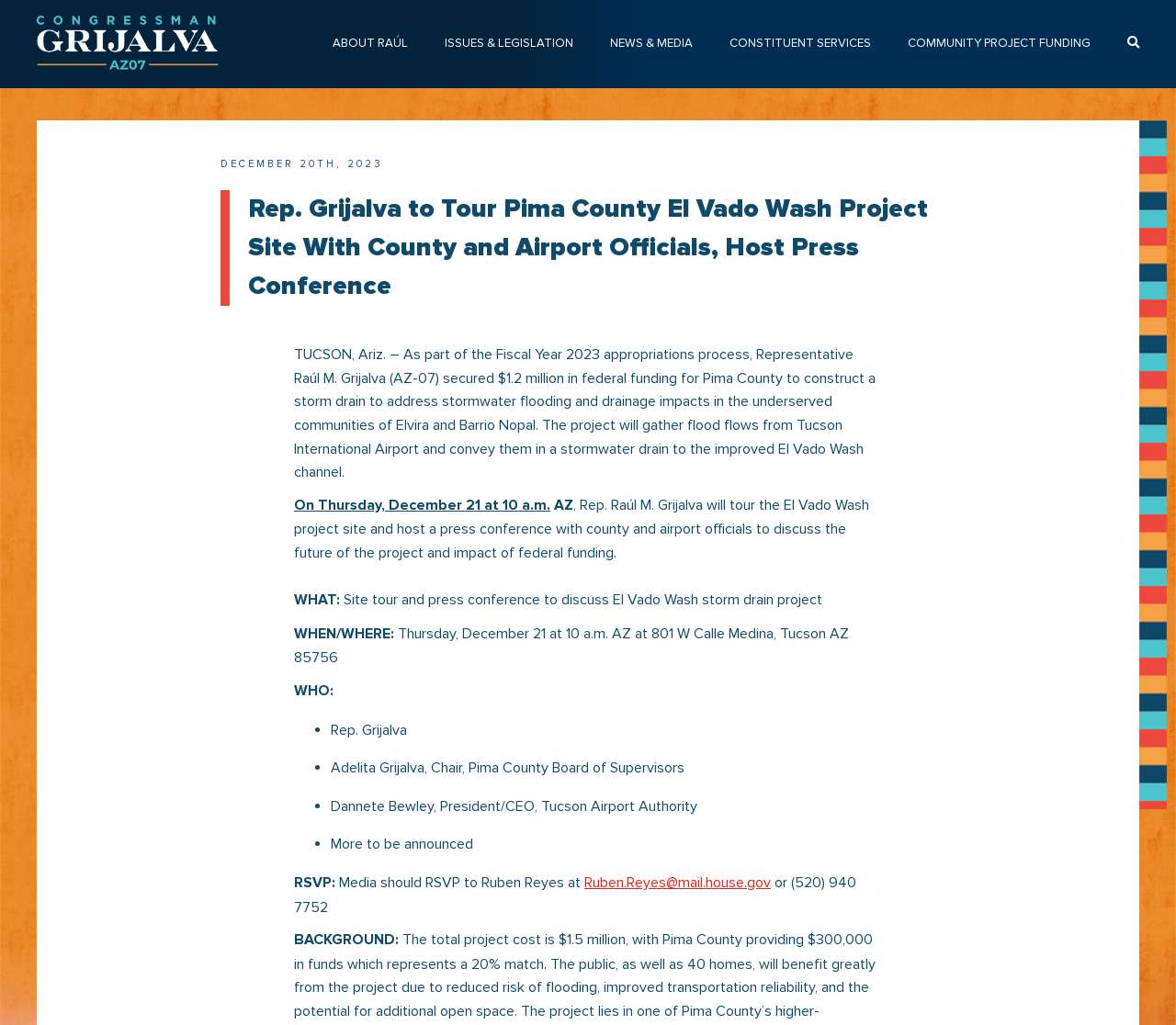Identify the bounding box coordinates for the UI element described as follows: "Constituent Services". Ensure the coordinates are four float numbers between 0 and 1, formatted as [left, top, right, bottom].

[0.62, 0.035, 0.741, 0.049]